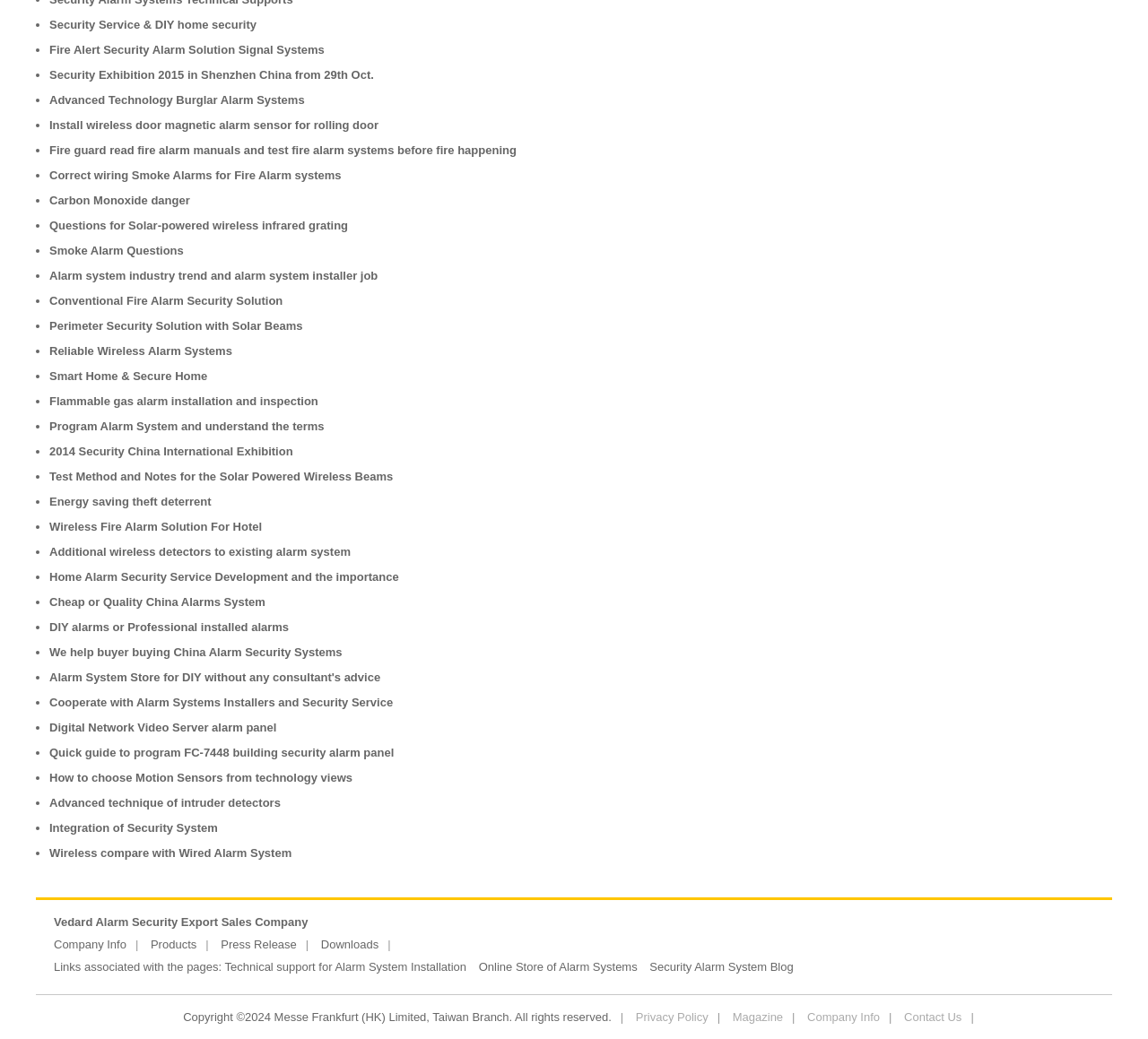Identify the bounding box for the UI element described as: "Conventional Fire Alarm Security Solution". The coordinates should be four float numbers between 0 and 1, i.e., [left, top, right, bottom].

[0.043, 0.283, 0.246, 0.296]